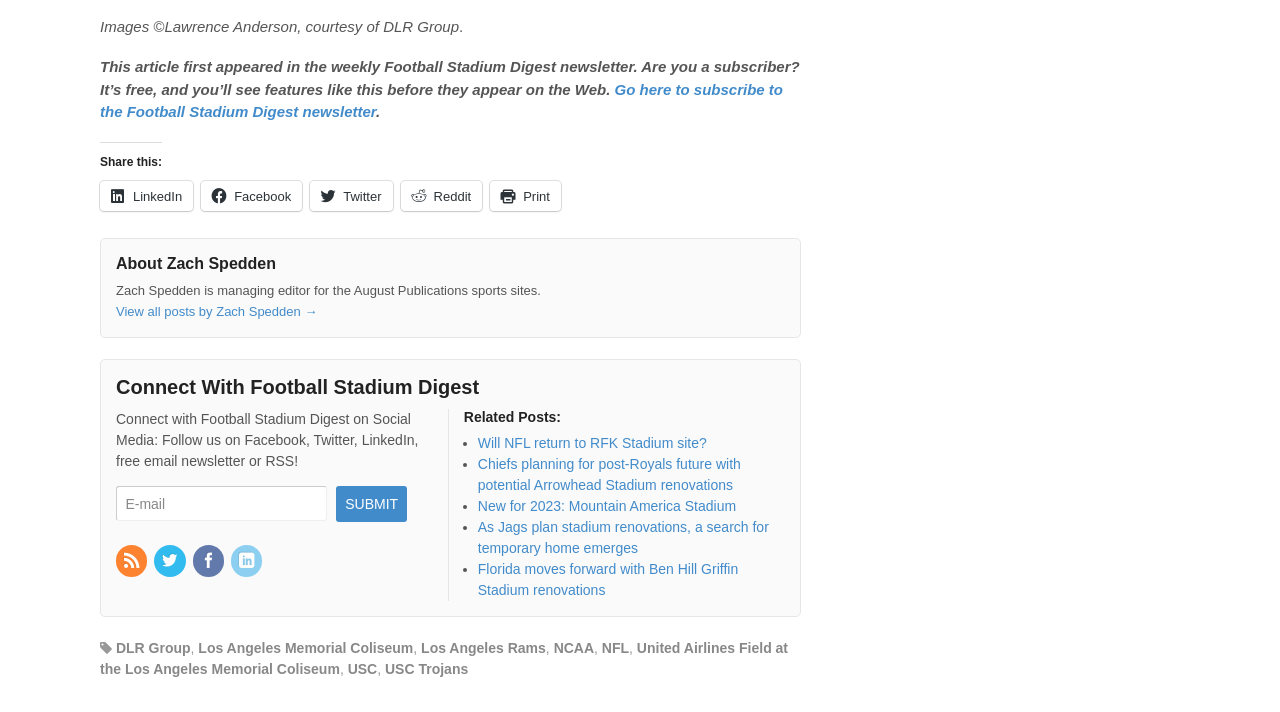Examine the image and give a thorough answer to the following question:
What is the purpose of the 'Connect With Football Stadium Digest' section?

The 'Connect With Football Stadium Digest' section is used to connect with Football Stadium Digest on social media platforms such as Facebook, Twitter, LinkedIn, and to subscribe to their free email newsletter or RSS.